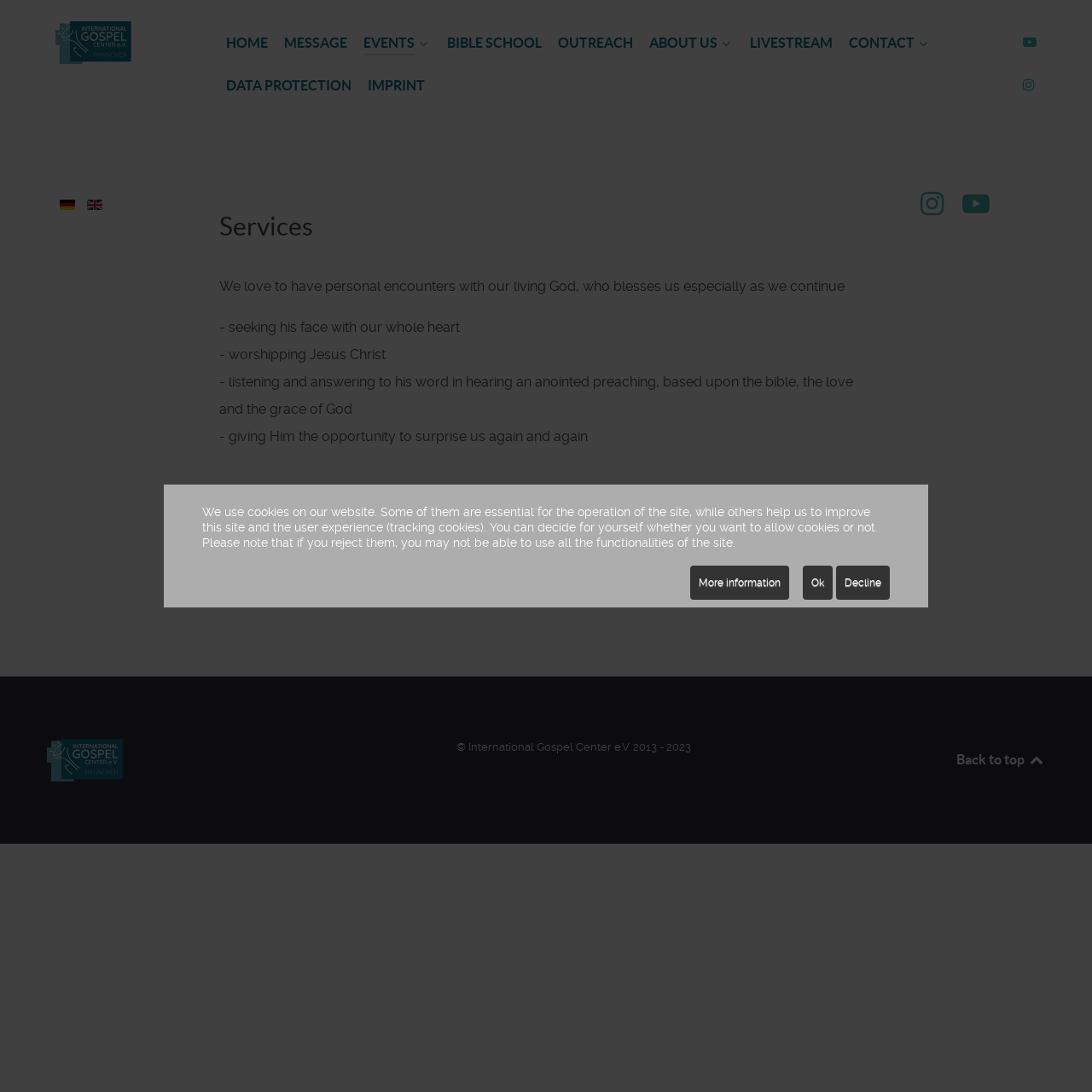Determine the bounding box coordinates for the element that should be clicked to follow this instruction: "Click the HOME link". The coordinates should be given as four float numbers between 0 and 1, in the format [left, top, right, bottom].

[0.207, 0.029, 0.245, 0.052]